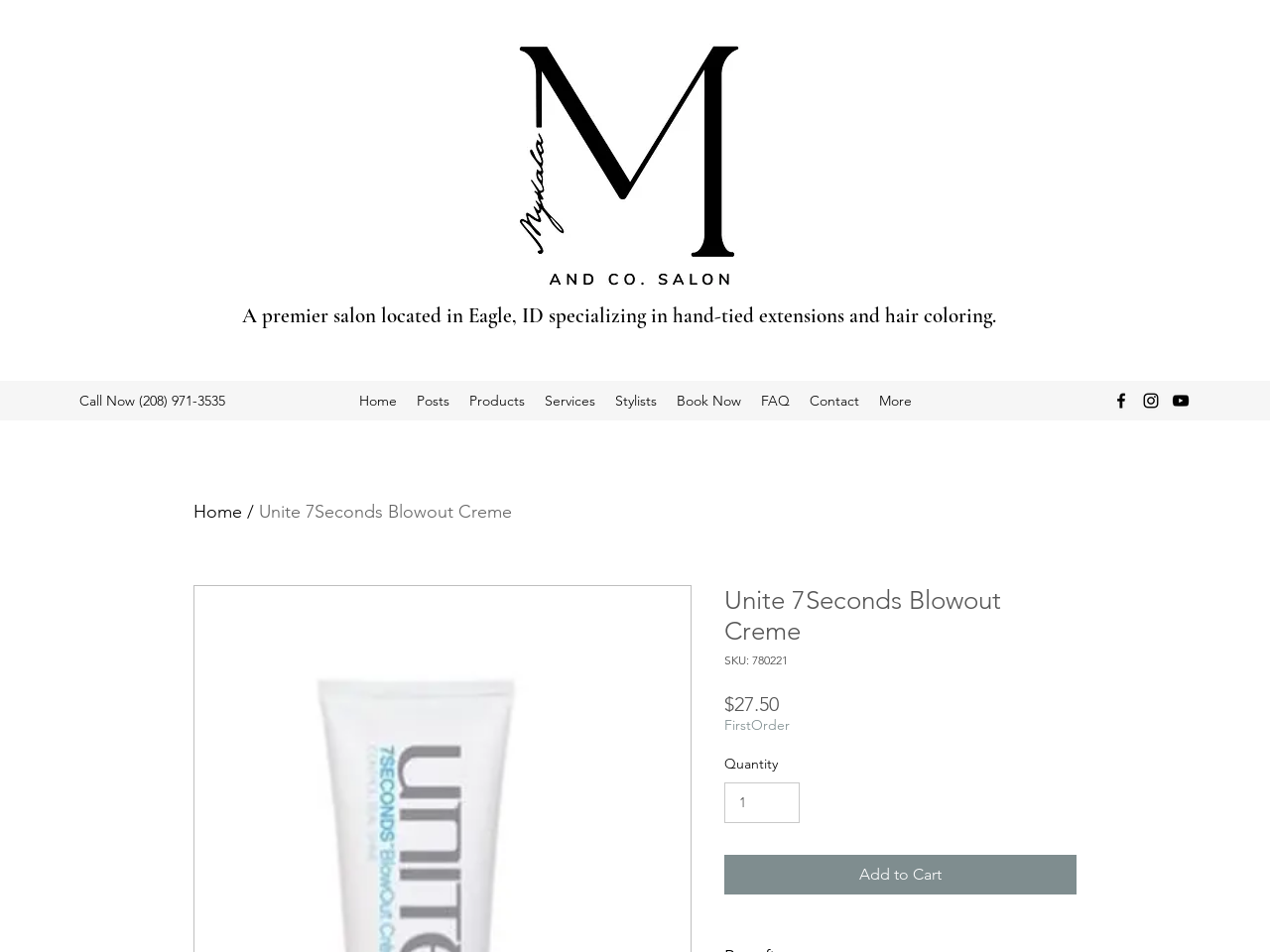Please locate the bounding box coordinates for the element that should be clicked to achieve the following instruction: "Call Now". Ensure the coordinates are given as four float numbers between 0 and 1, i.e., [left, top, right, bottom].

[0.062, 0.412, 0.177, 0.431]